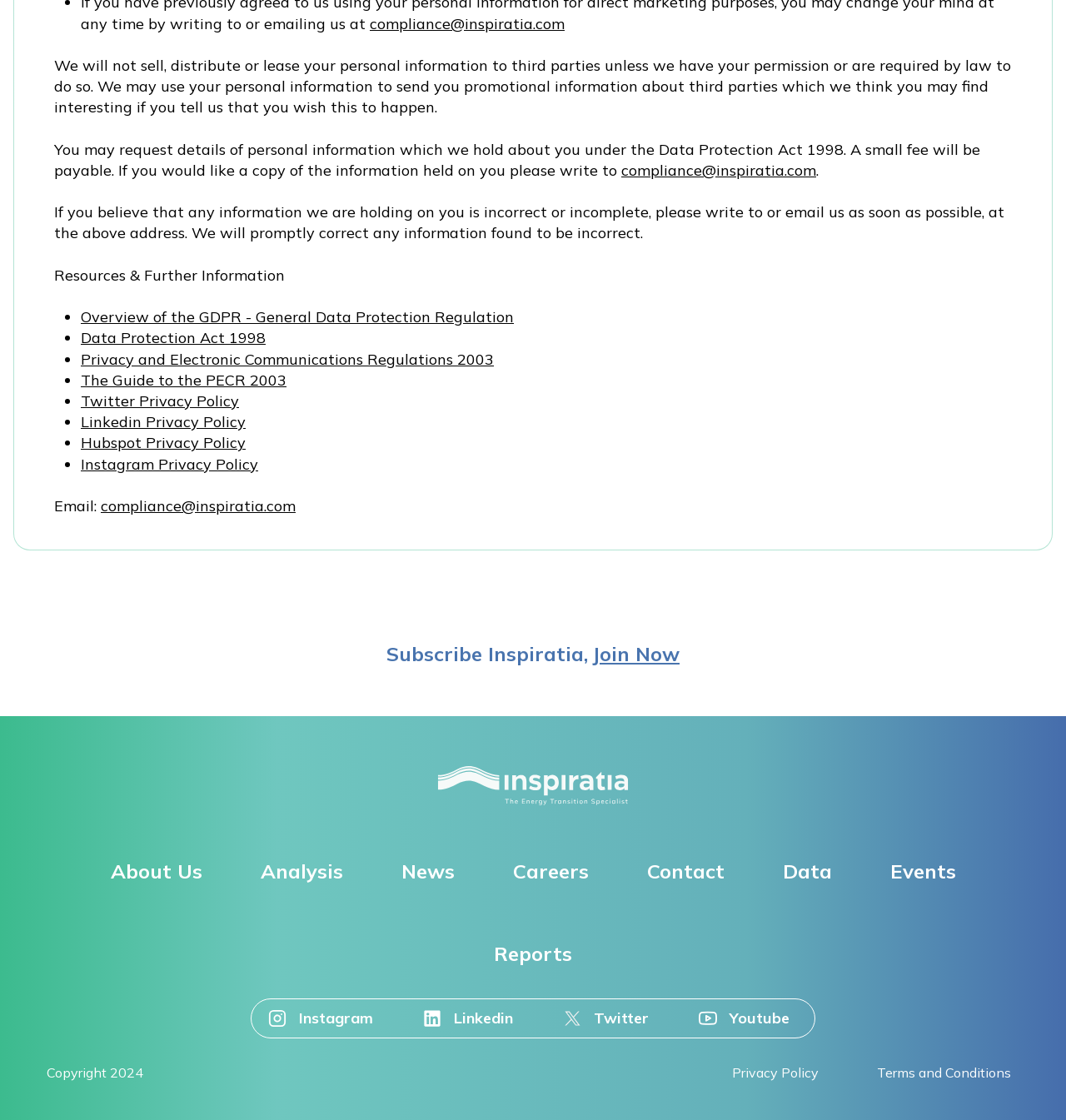Can you specify the bounding box coordinates for the region that should be clicked to fulfill this instruction: "Click the 'Join Now' button".

[0.555, 0.573, 0.638, 0.595]